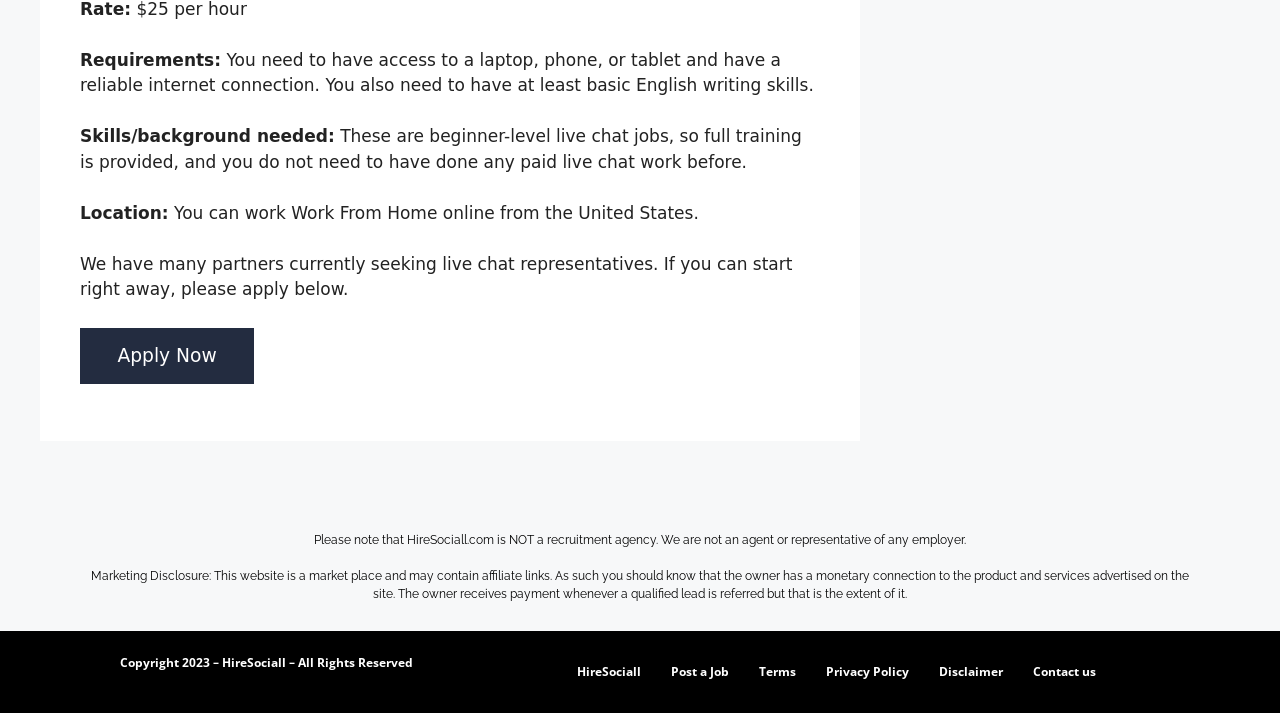Find the bounding box coordinates for the UI element that matches this description: "Apply Now".

[0.062, 0.46, 0.199, 0.539]